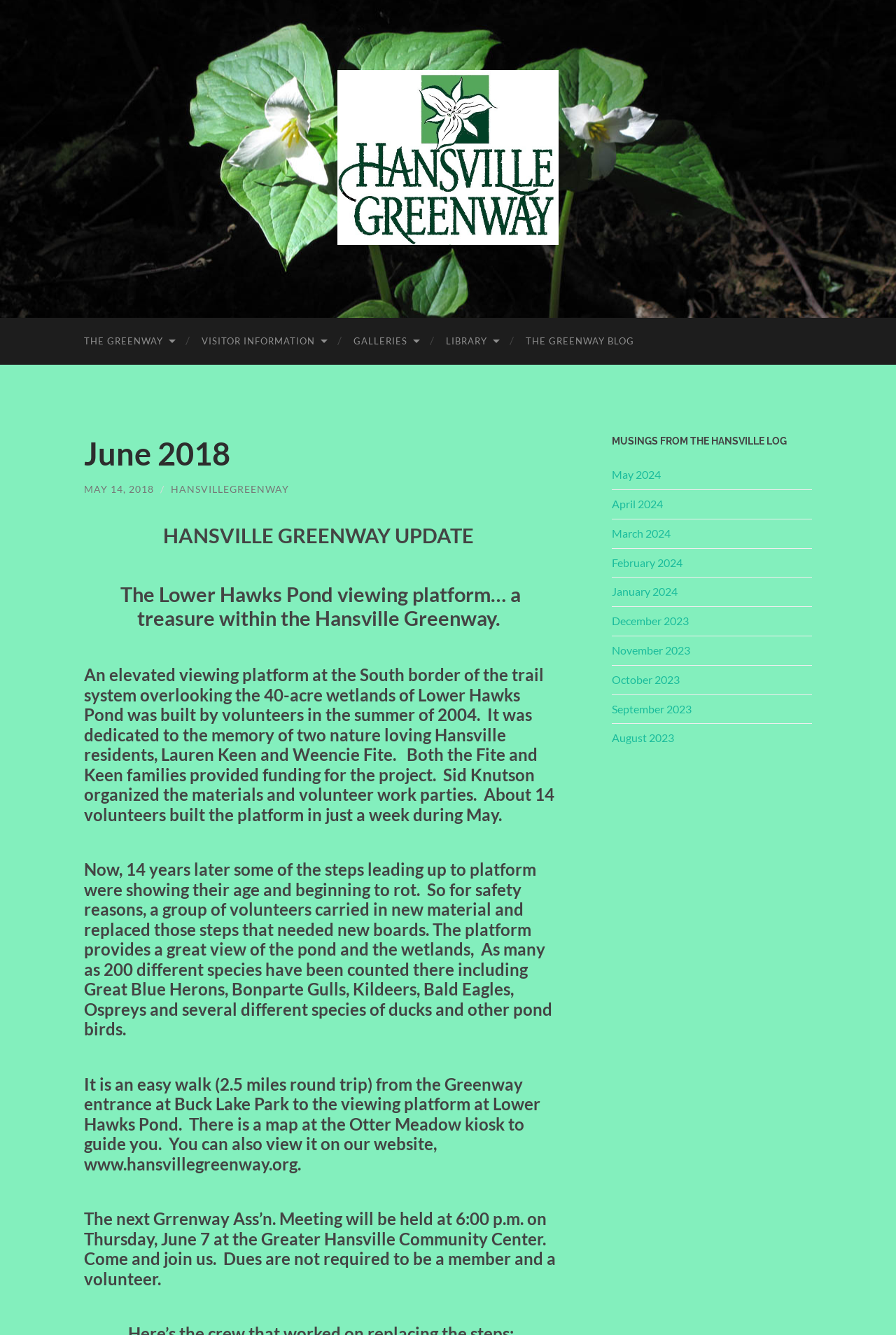Please identify the bounding box coordinates of the region to click in order to complete the task: "Visit VISITOR INFORMATION page". The coordinates must be four float numbers between 0 and 1, specified as [left, top, right, bottom].

[0.209, 0.238, 0.379, 0.273]